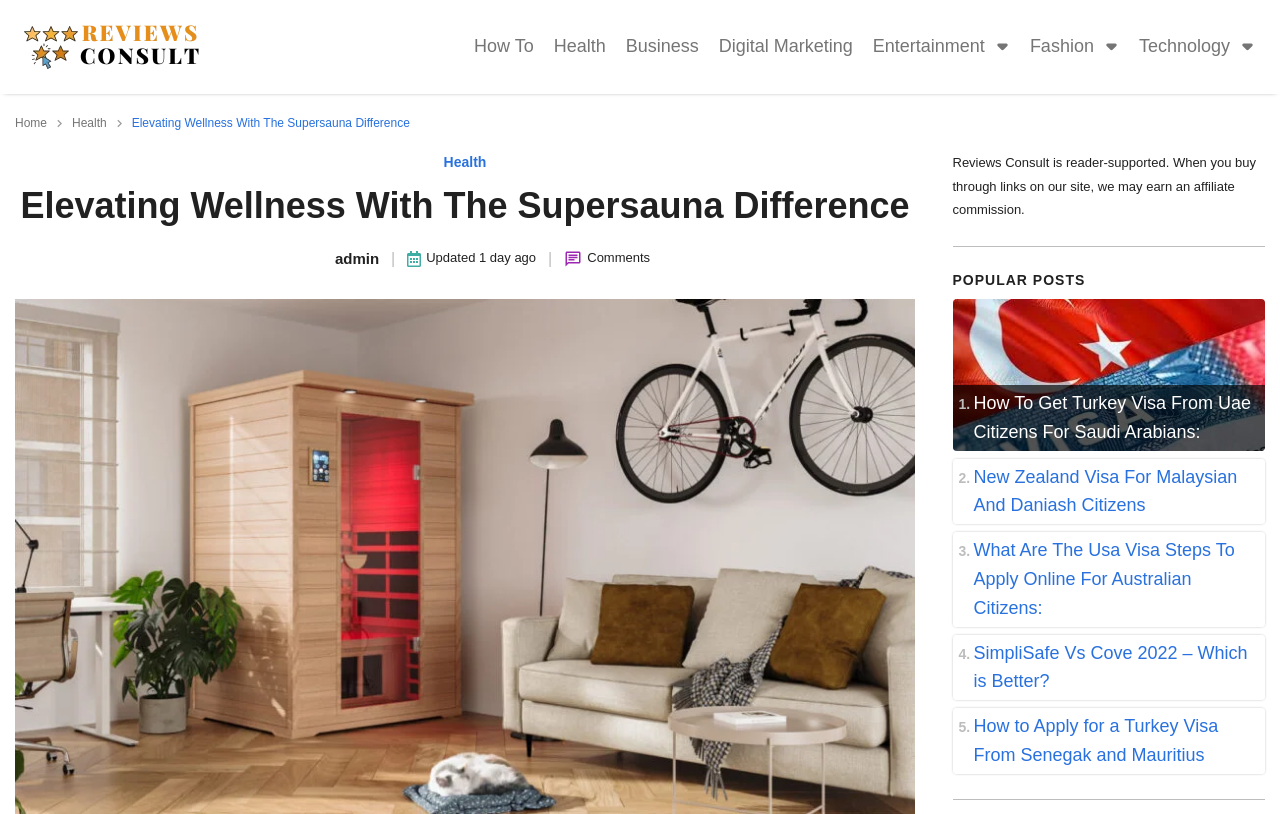Kindly determine the bounding box coordinates for the clickable area to achieve the given instruction: "Click on the 'Comments' link".

[0.459, 0.305, 0.508, 0.331]